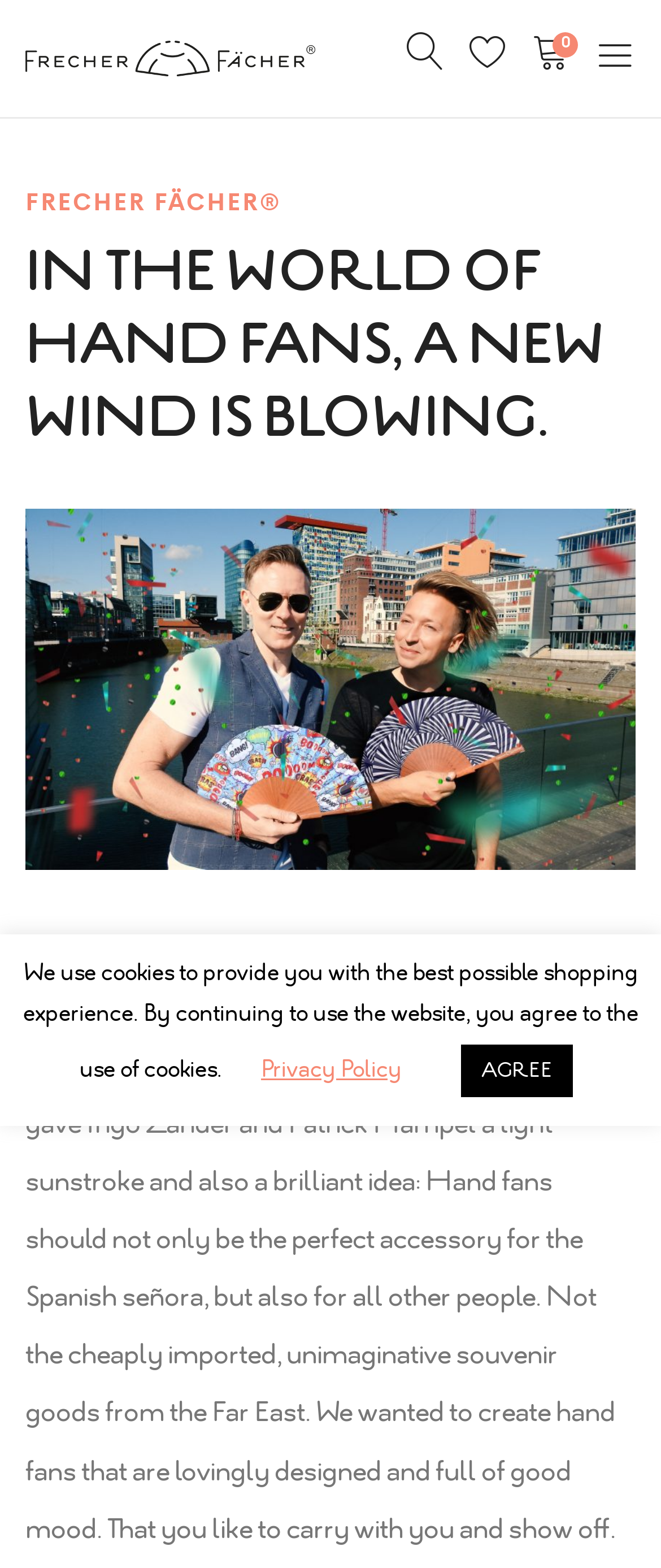Show the bounding box coordinates for the HTML element described as: "Shopping Cart 0".

[0.805, 0.029, 0.862, 0.048]